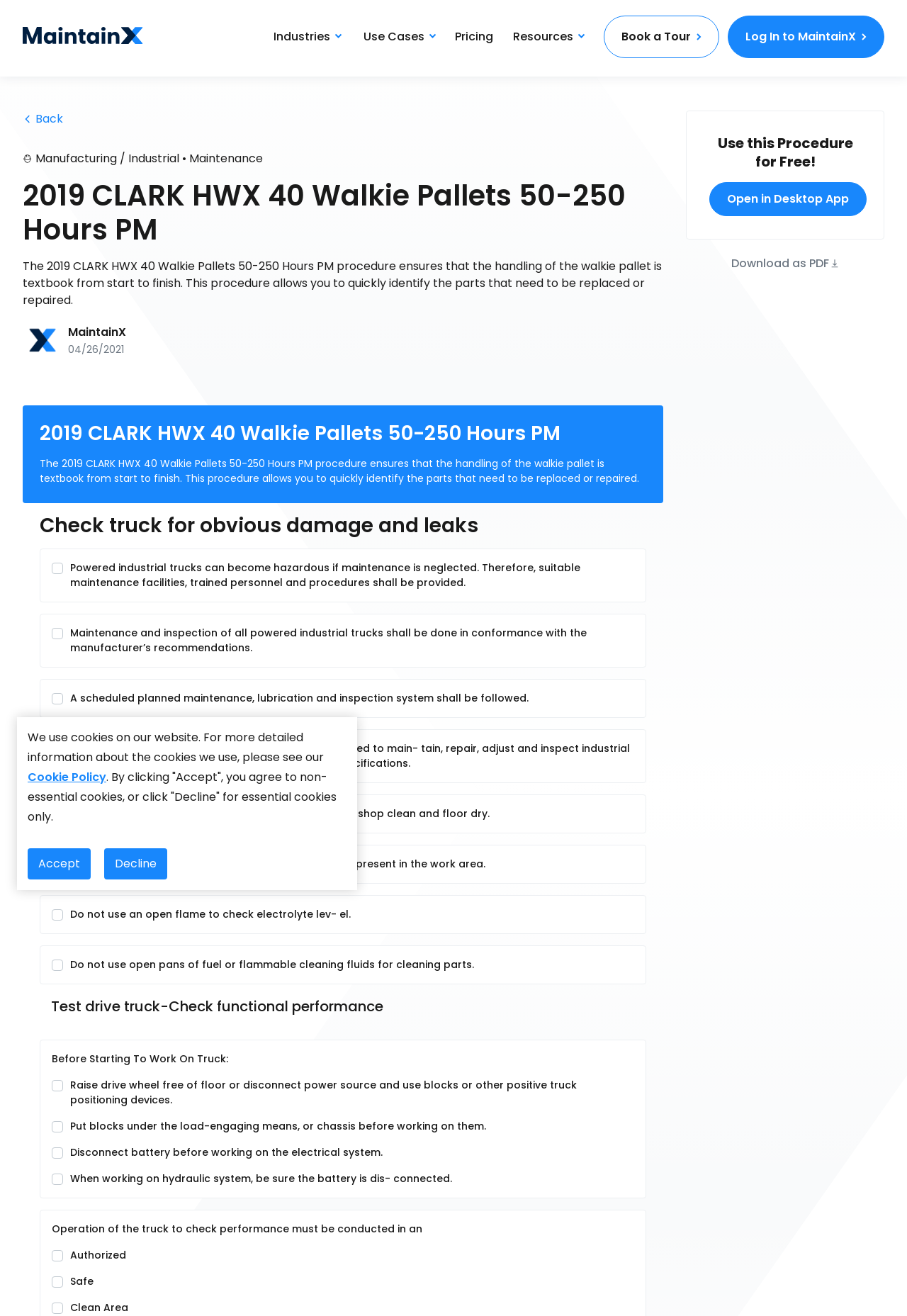Please identify the bounding box coordinates of the element I should click to complete this instruction: 'Click the 'Industries' button'. The coordinates should be given as four float numbers between 0 and 1, like this: [left, top, right, bottom].

[0.302, 0.022, 0.376, 0.034]